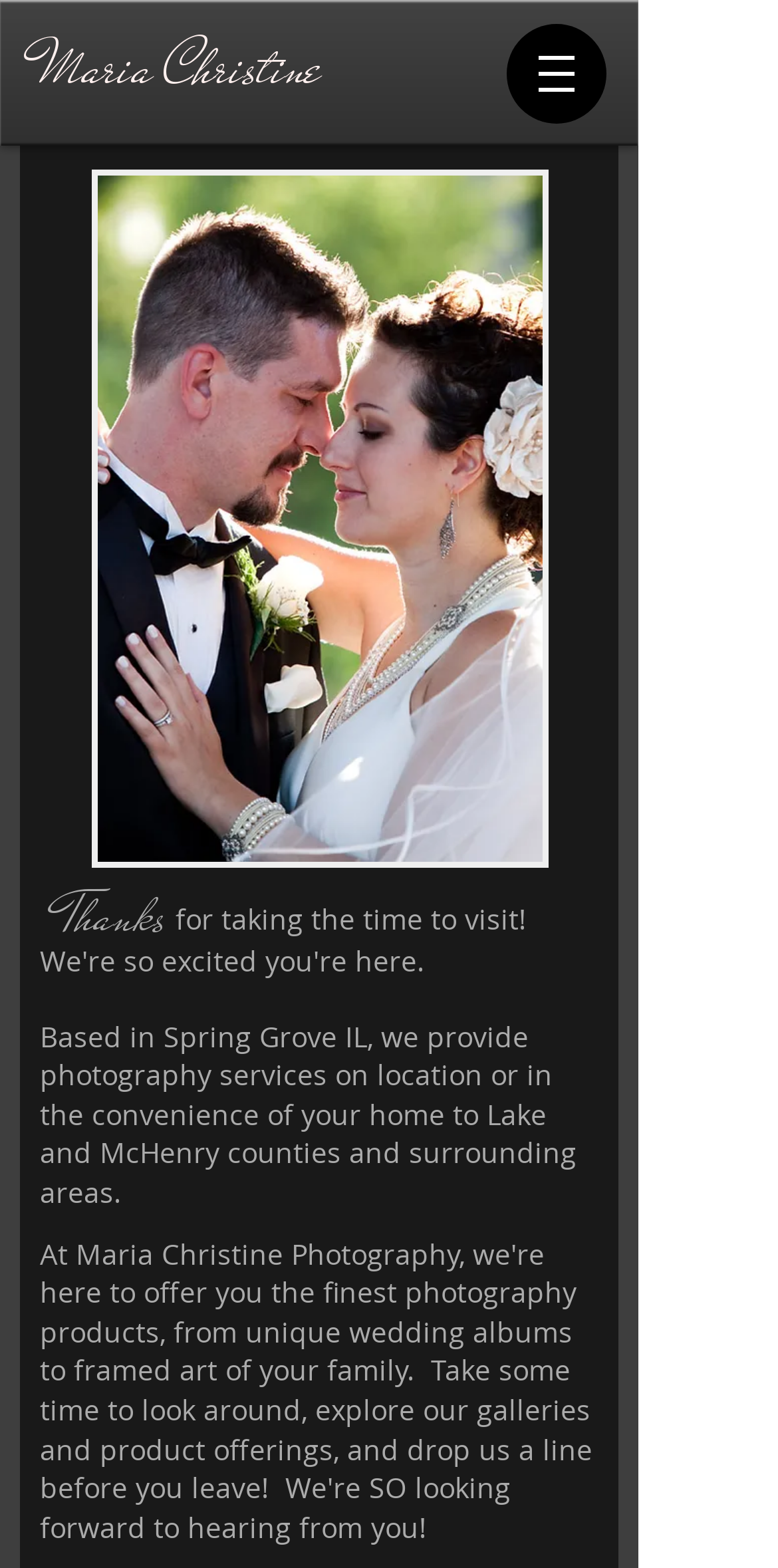Explain in detail what you observe on this webpage.

The webpage is for Maria Christine Photography, a studio photographer based in Spring Grove, IL. At the top left of the page, there is a heading with the photographer's name, "Maria Christine". To the right of the heading, there is a navigation menu labeled "Site" with a button that has a popup menu. The button is accompanied by a small image.

Below the navigation menu, there is a brief welcome message that says "Thanks for taking the time to visit!" followed by a paragraph of text that describes the photography services offered, including on-location and in-home photography services for Lake and McHenry counties and surrounding areas.

The main content of the page is a slideshow gallery, which takes up a significant portion of the page. The gallery is located below the welcome message and navigation menu, and it contains multiple images. The images are arranged in a way that suggests a slideshow or carousel layout, with each image taking up a significant portion of the gallery area.

Overall, the webpage has a clean and simple layout, with a focus on showcasing the photographer's work through the slideshow gallery.